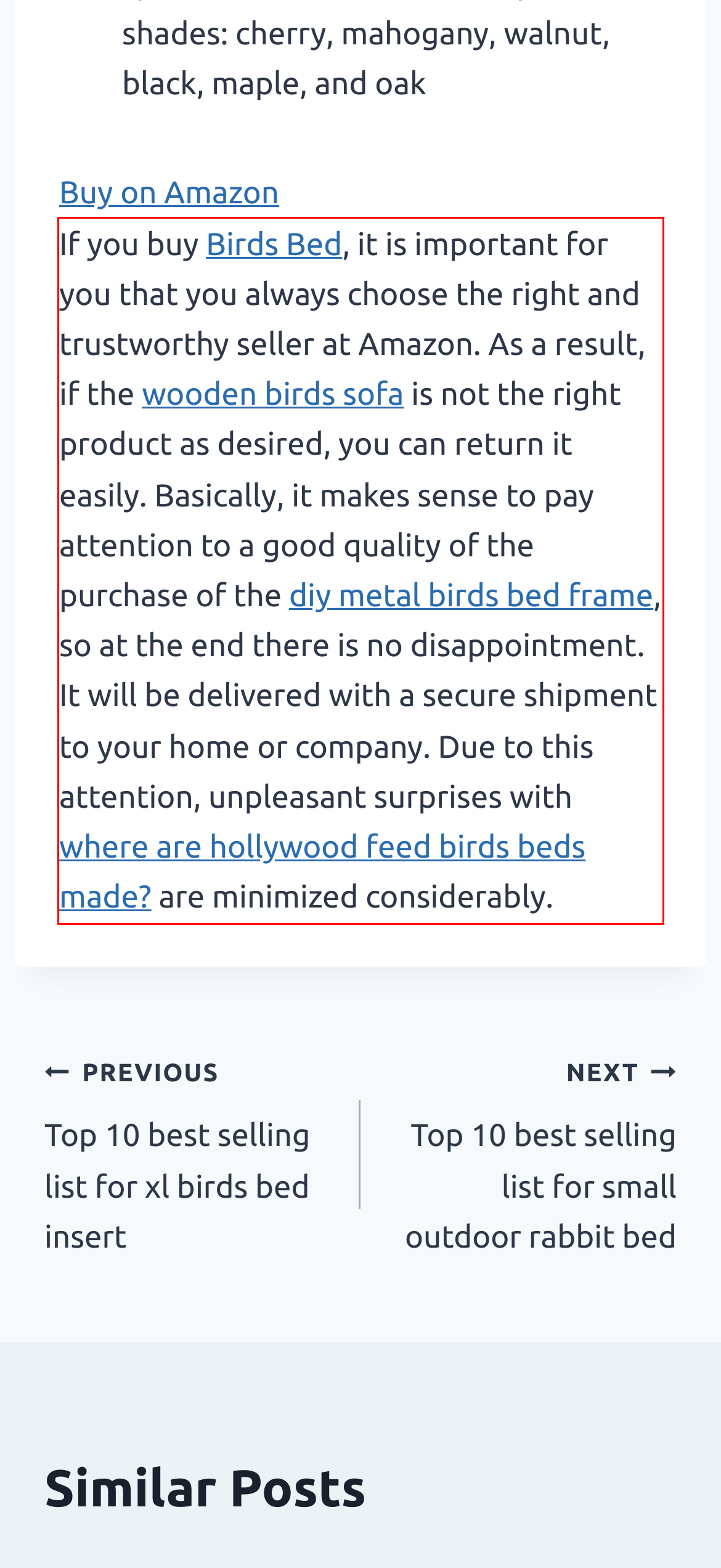Please examine the screenshot of the webpage and read the text present within the red rectangle bounding box.

If you buy Birds Bed, it is important for you that you always choose the right and trustworthy seller at Amazon. As a result, if the wooden birds sofa is not the right product as desired, you can return it easily. Basically, it makes sense to pay attention to a good quality of the purchase of the diy metal birds bed frame, so at the end there is no disappointment. It will be delivered with a secure shipment to your home or company. Due to this attention, unpleasant surprises with where are hollywood feed birds beds made? are minimized considerably.